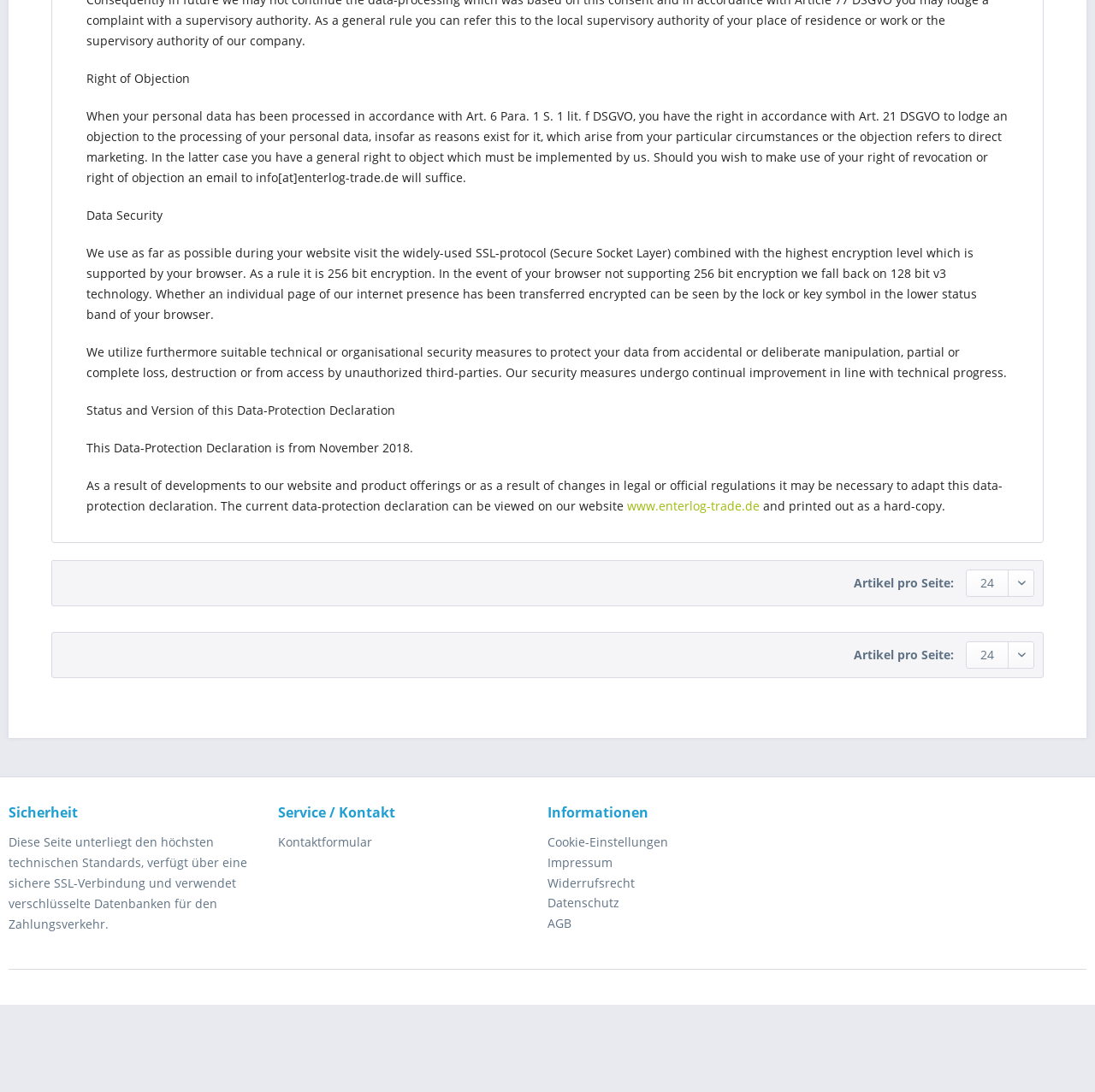Locate the bounding box coordinates of the area that needs to be clicked to fulfill the following instruction: "Visit the website enterlog-trade.de". The coordinates should be in the format of four float numbers between 0 and 1, namely [left, top, right, bottom].

[0.573, 0.456, 0.694, 0.471]